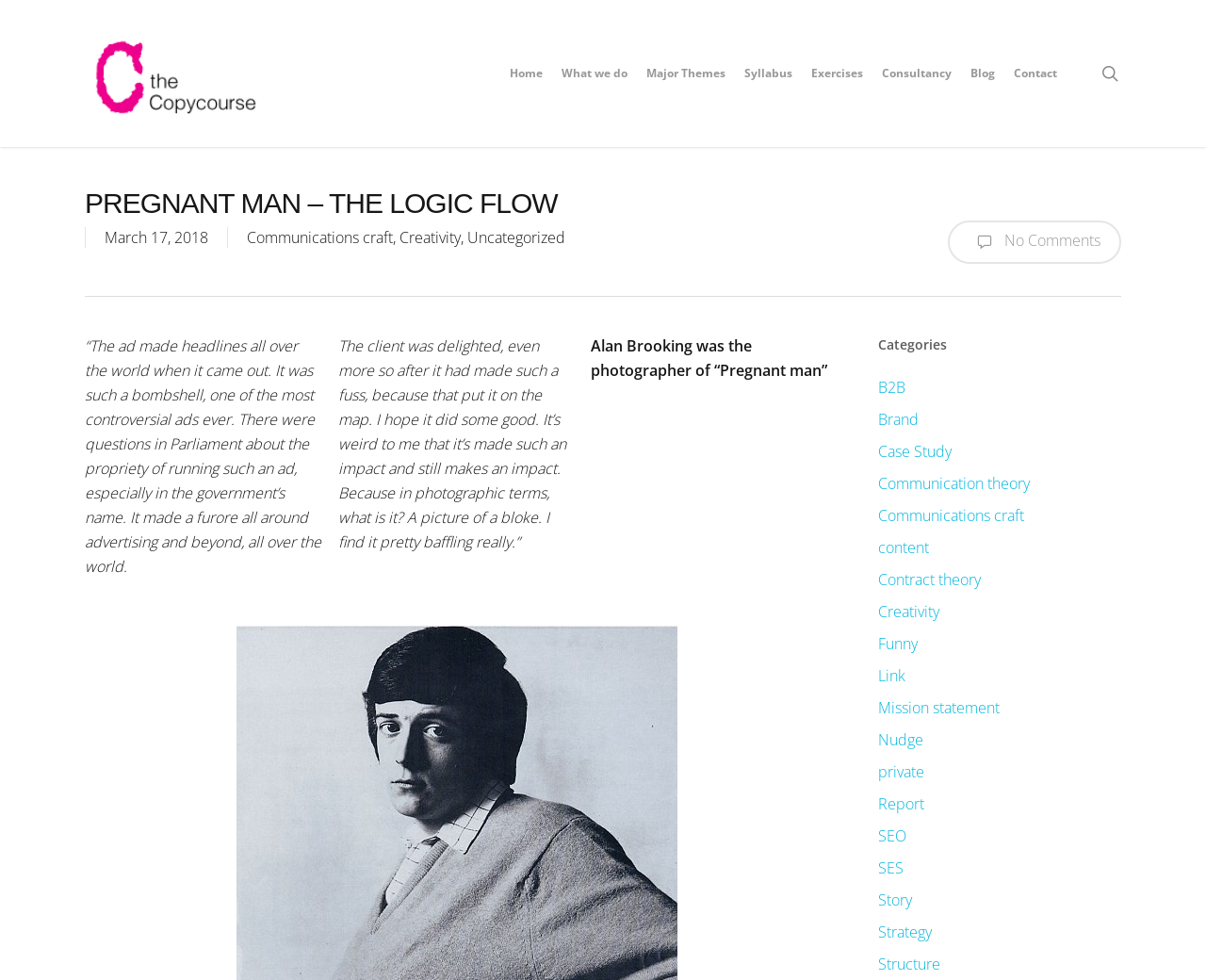Please find the bounding box coordinates of the section that needs to be clicked to achieve this instruction: "View the 'Categories'".

[0.728, 0.336, 0.93, 0.367]